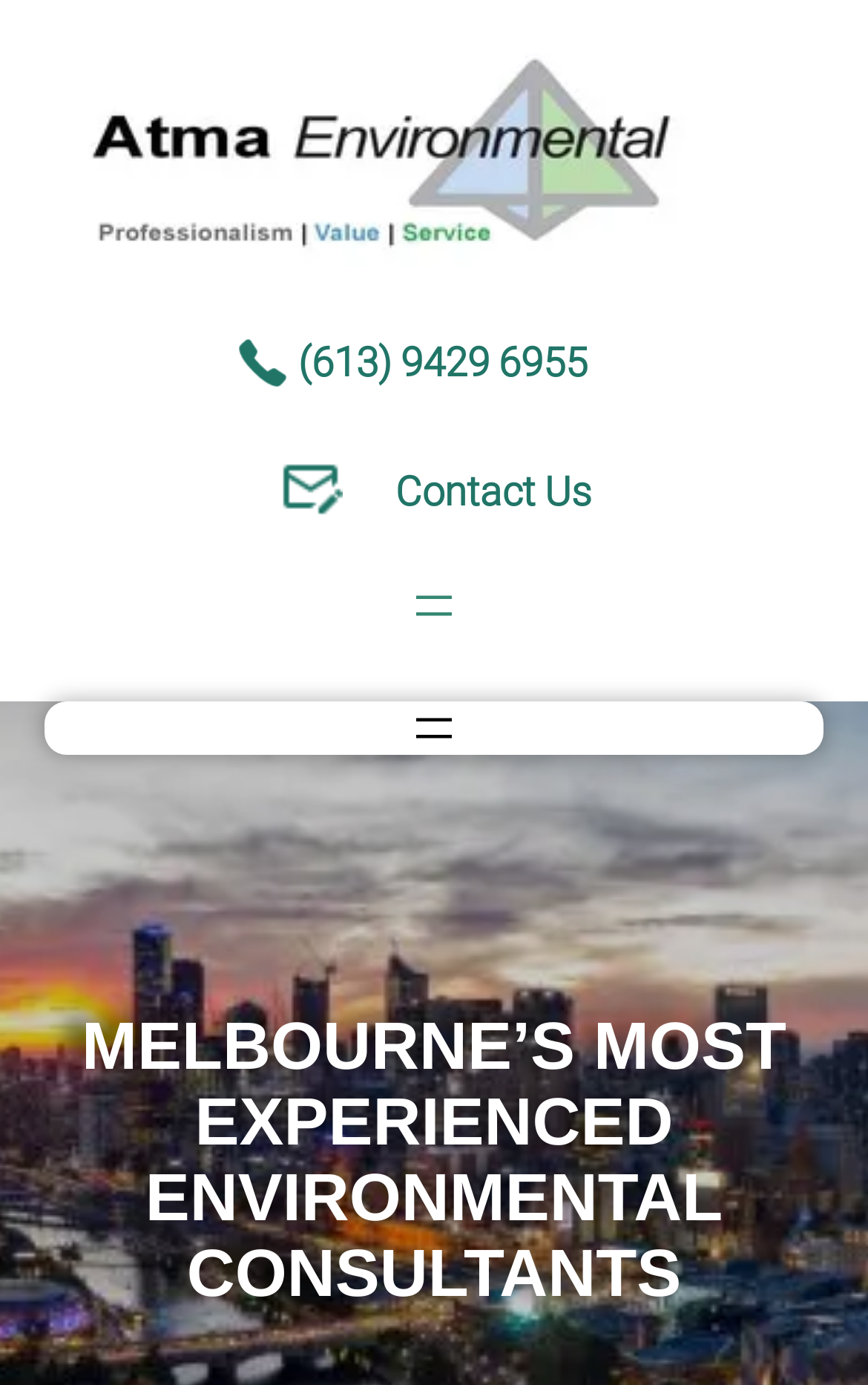Determine the bounding box coordinates for the UI element described. Format the coordinates as (top-left x, top-left y, bottom-right x, bottom-right y) and ensure all values are between 0 and 1. Element description: (613) 9429 6955​

[0.344, 0.244, 0.677, 0.278]